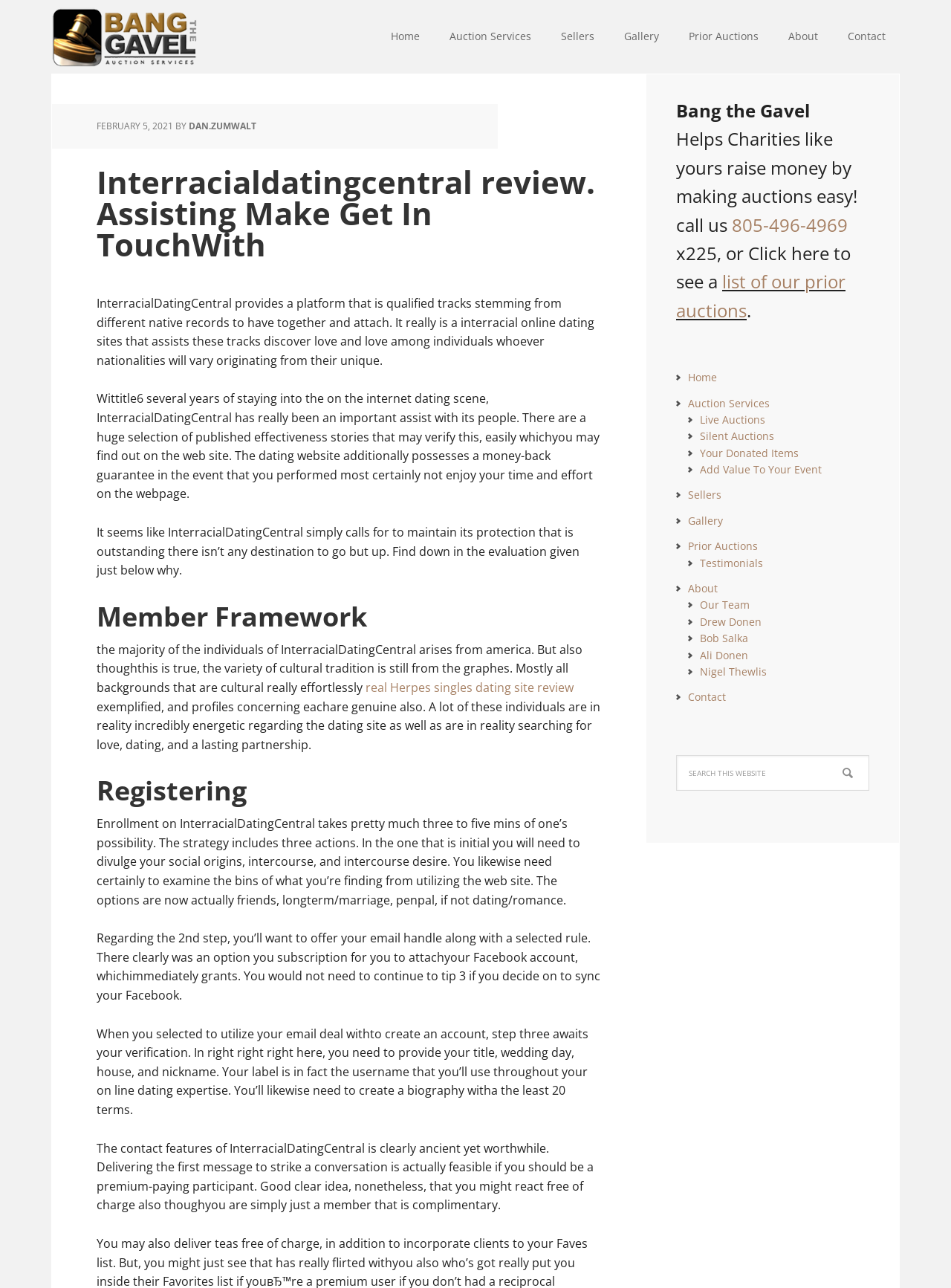Given the description of the UI element: "list of our prior auctions", predict the bounding box coordinates in the form of [left, top, right, bottom], with each value being a float between 0 and 1.

[0.711, 0.209, 0.889, 0.25]